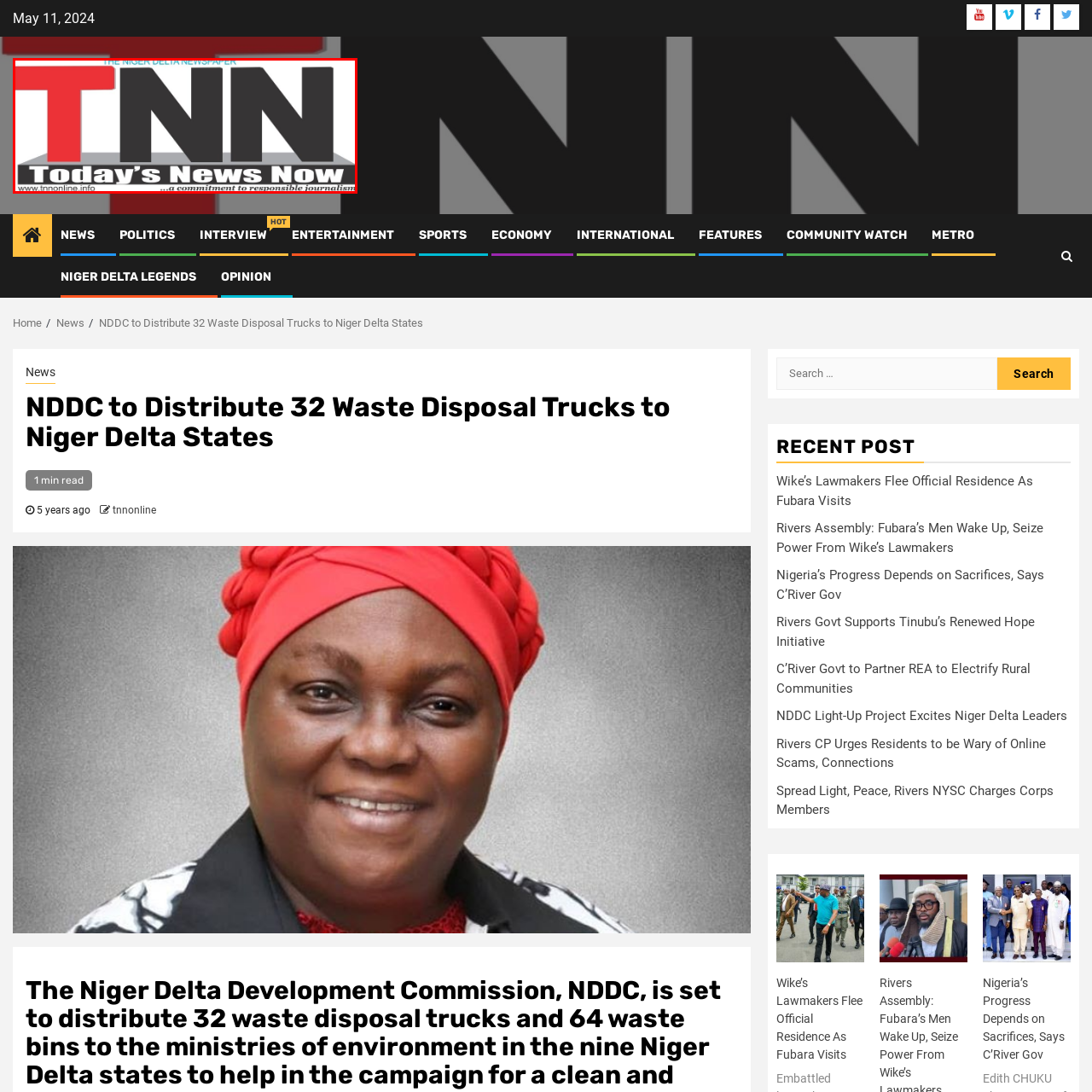What is the region of focus for TNN?
Inspect the image within the red bounding box and answer concisely using one word or a short phrase.

Niger Delta